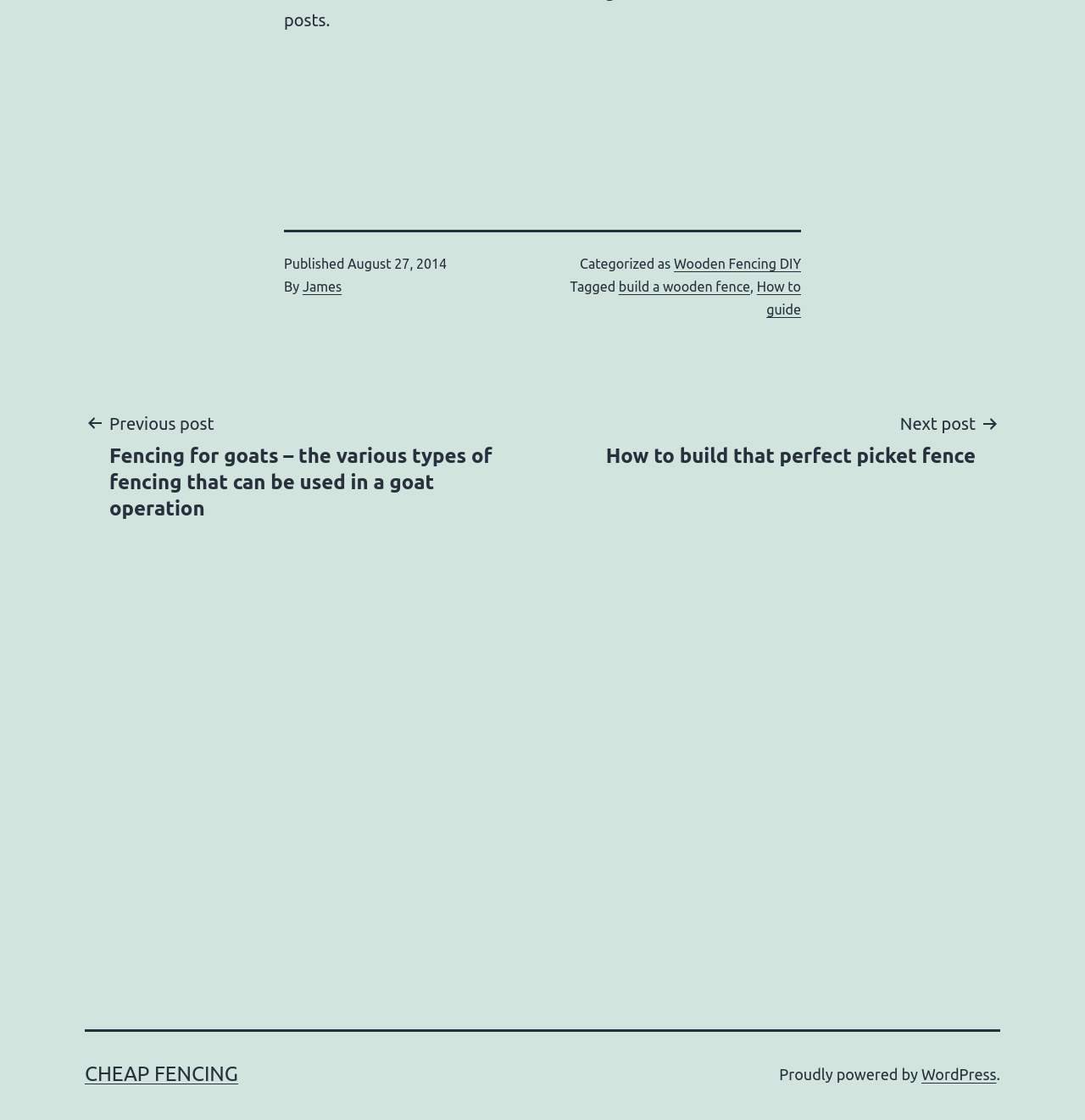Based on the element description, predict the bounding box coordinates (top-left x, top-left y, bottom-right x, bottom-right y) for the UI element in the screenshot: Cheap Fencing

[0.078, 0.948, 0.22, 0.969]